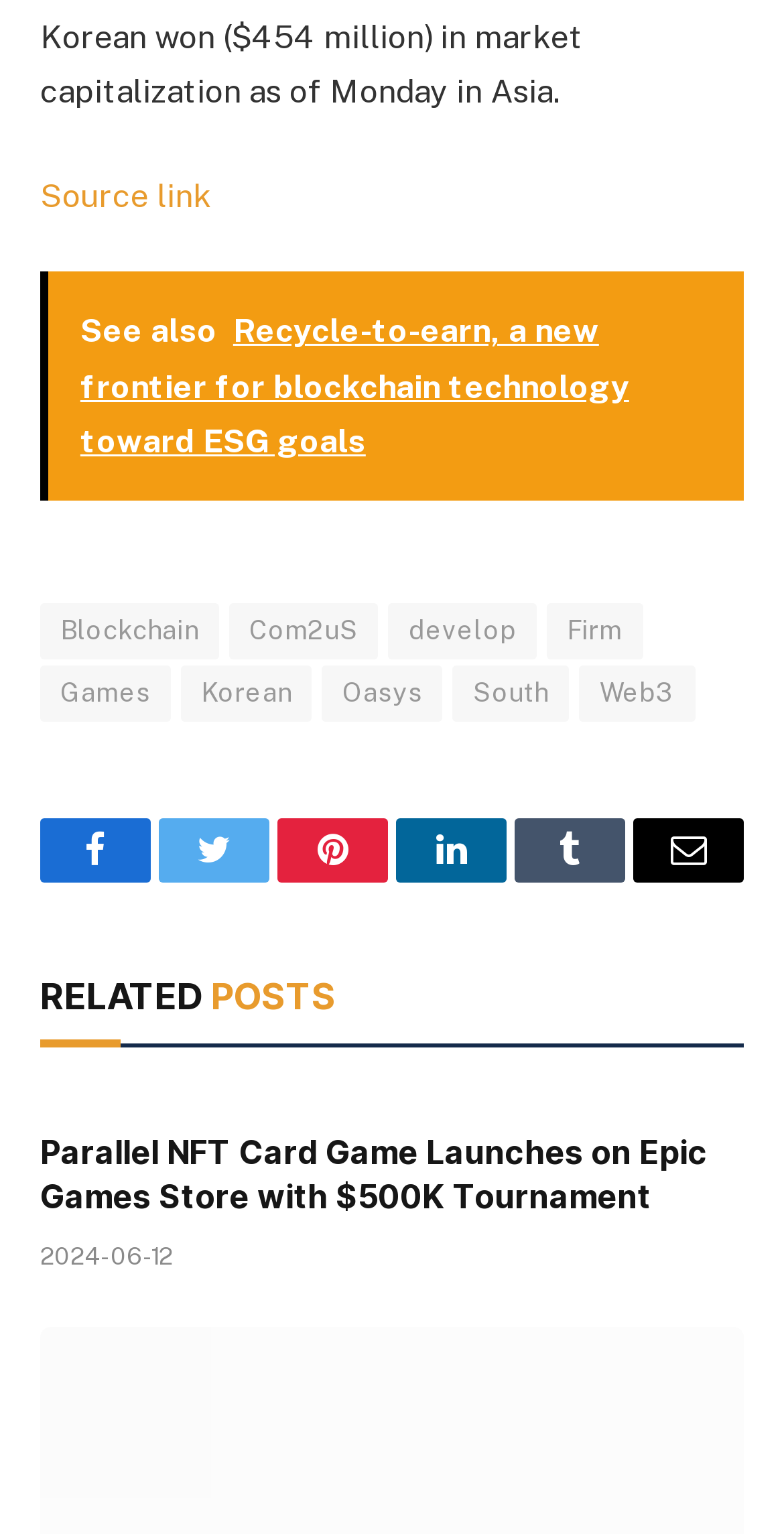Find the bounding box coordinates of the element's region that should be clicked in order to follow the given instruction: "Visit the Com2uS webpage". The coordinates should consist of four float numbers between 0 and 1, i.e., [left, top, right, bottom].

[0.292, 0.393, 0.483, 0.43]